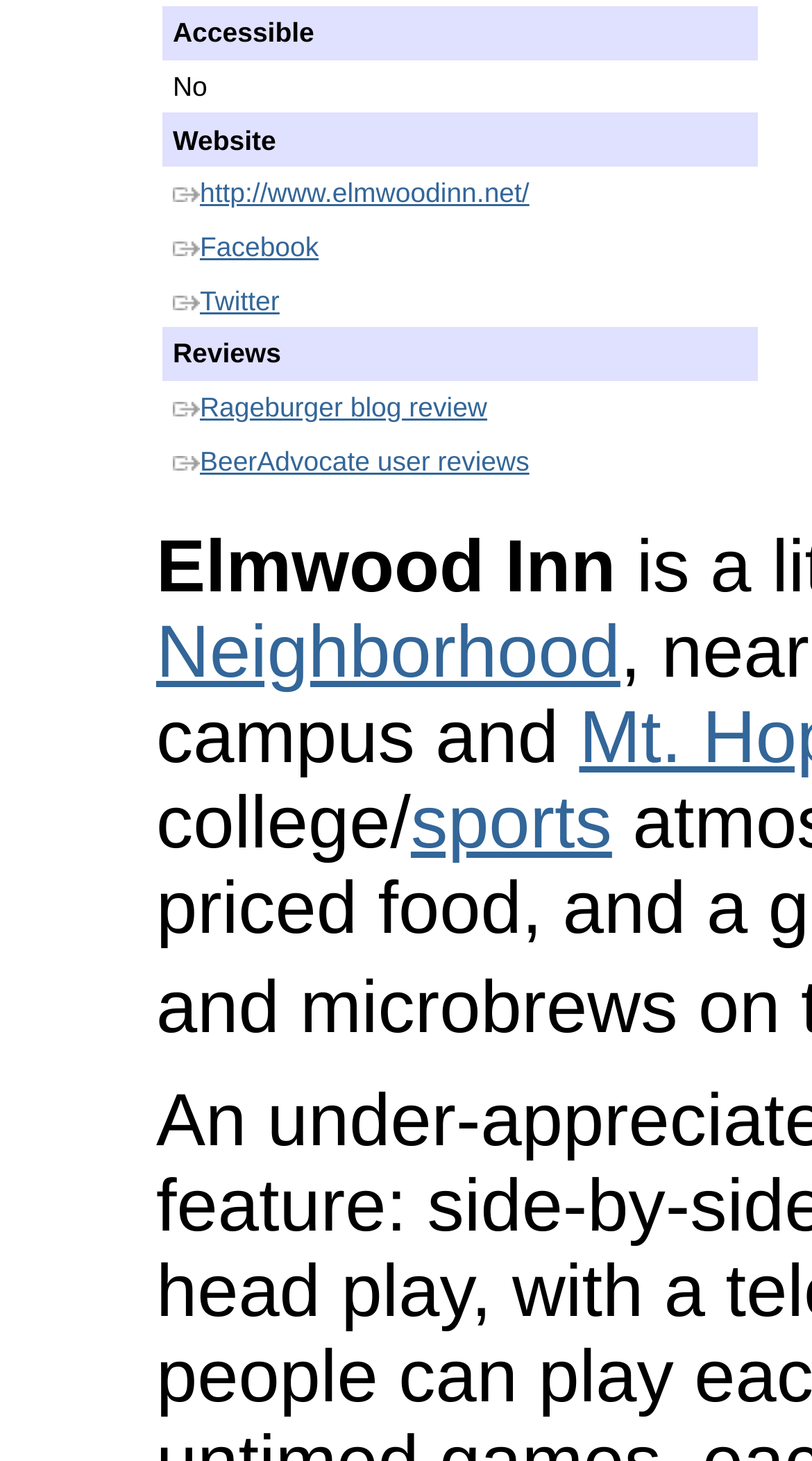Identify the bounding box for the described UI element. Provide the coordinates in (top-left x, top-left y, bottom-right x, bottom-right y) format with values ranging from 0 to 1: title="Land & Livestock Report"

None